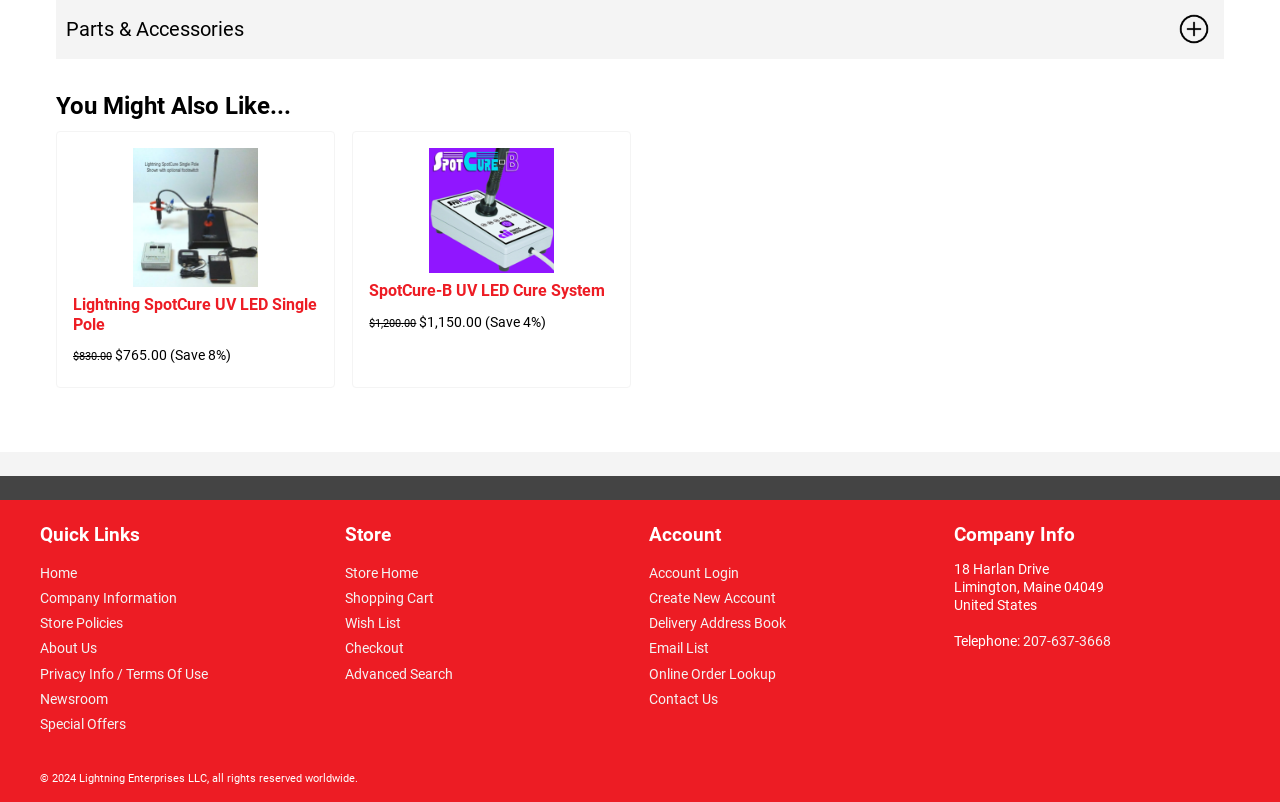Pinpoint the bounding box coordinates of the clickable area necessary to execute the following instruction: "Check the price of SpotCure-B UV LED Cure System". The coordinates should be given as four float numbers between 0 and 1, namely [left, top, right, bottom].

[0.289, 0.395, 0.325, 0.411]